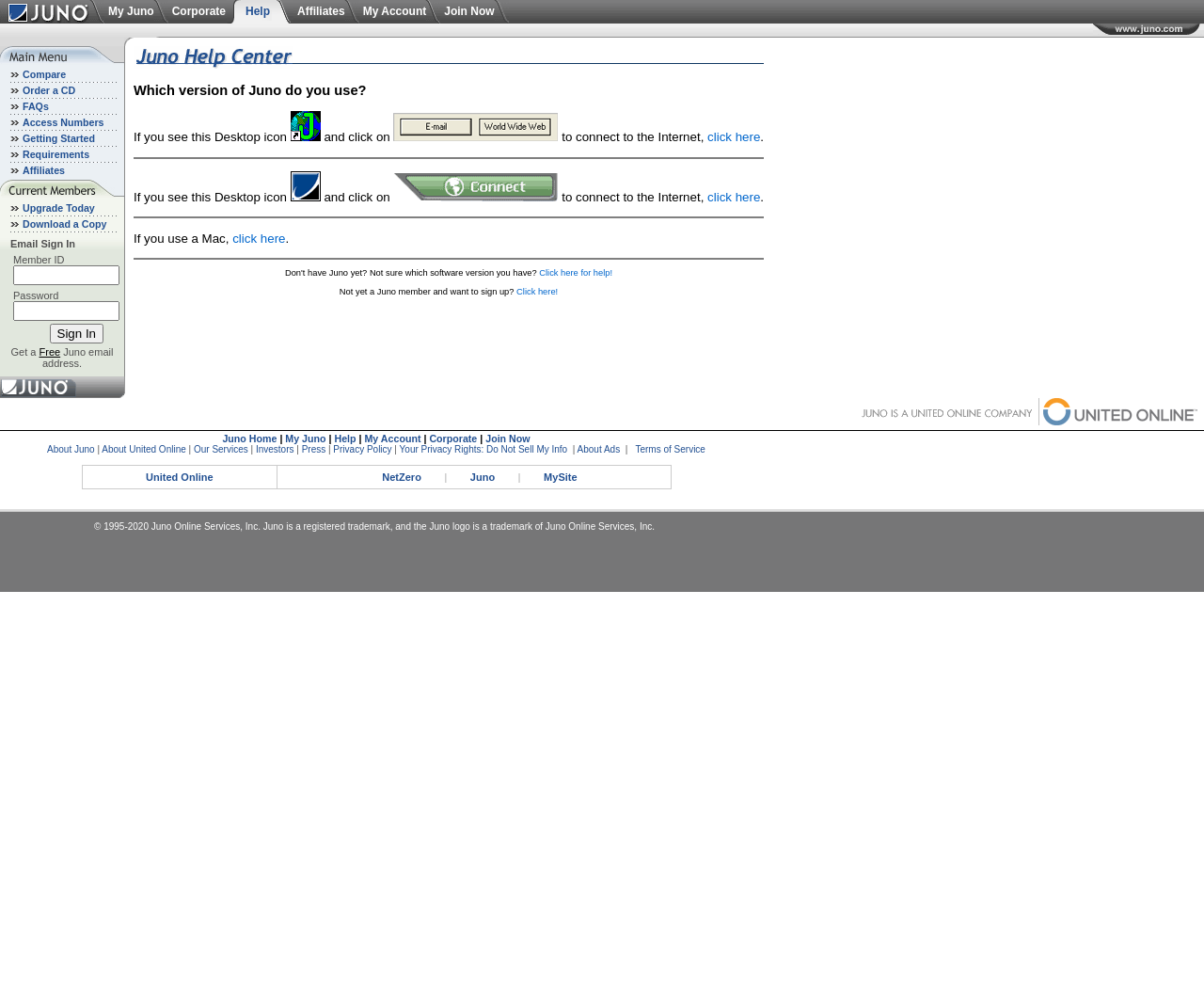Please answer the following question using a single word or phrase: 
How many tables are there in the webpage layout?

3